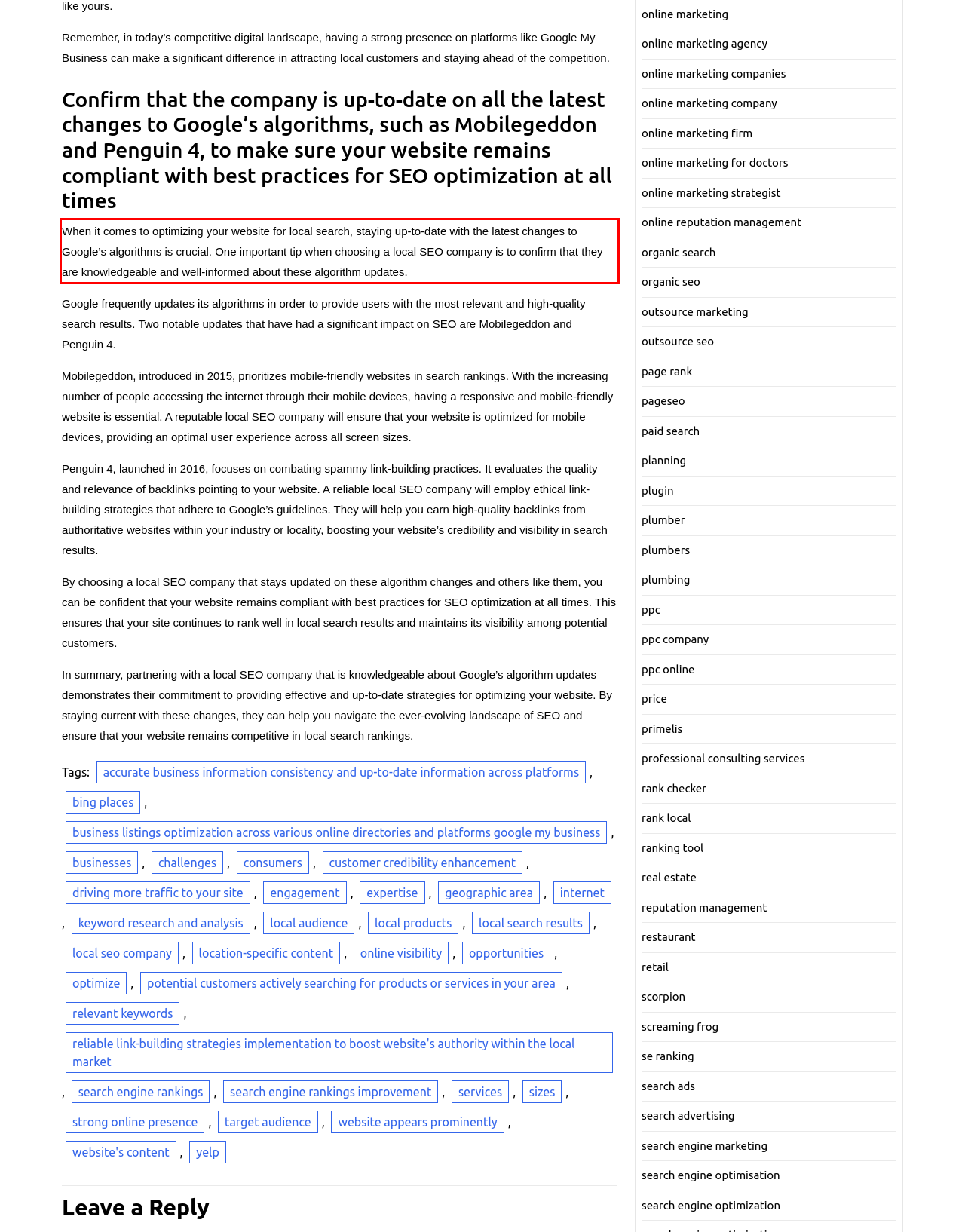Within the screenshot of a webpage, identify the red bounding box and perform OCR to capture the text content it contains.

When it comes to optimizing your website for local search, staying up-to-date with the latest changes to Google’s algorithms is crucial. One important tip when choosing a local SEO company is to confirm that they are knowledgeable and well-informed about these algorithm updates.